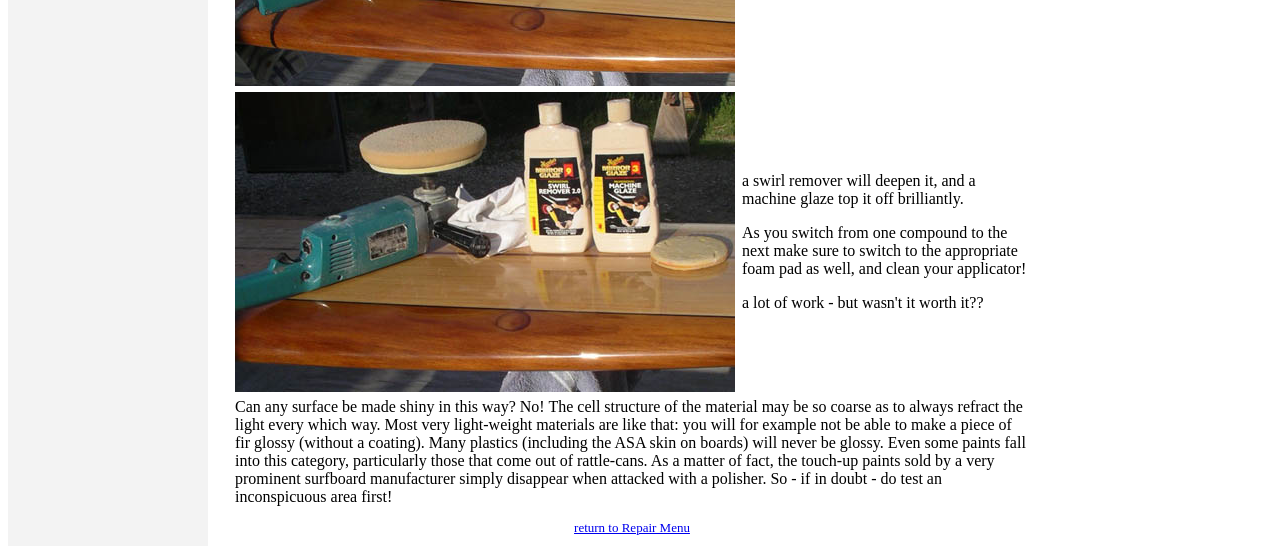Locate the UI element described as follows: "return to Repair Menu". Return the bounding box coordinates as four float numbers between 0 and 1 in the order [left, top, right, bottom].

[0.448, 0.938, 0.539, 0.965]